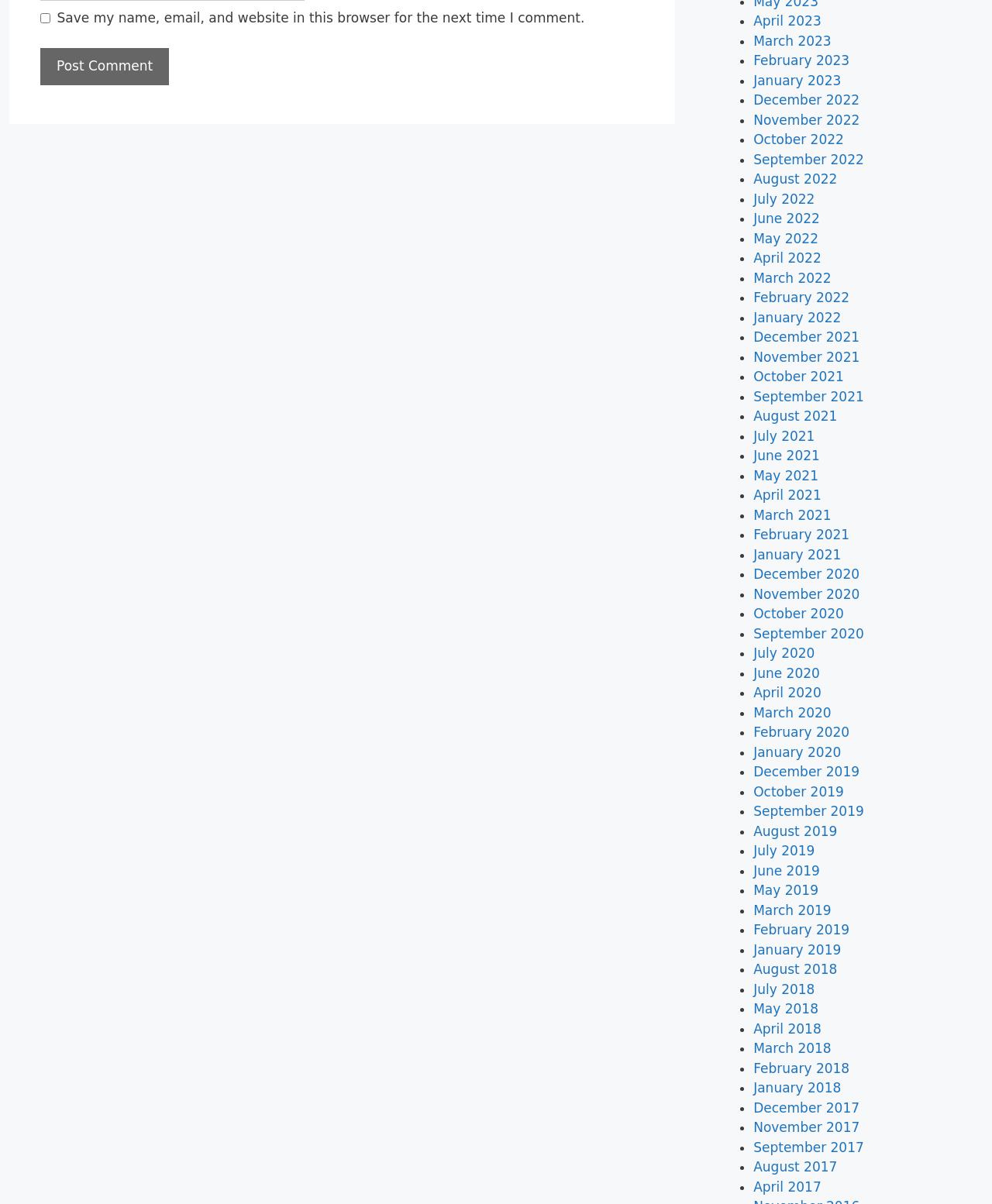What is the earliest month available in the archive?
Answer the question with a single word or phrase, referring to the image.

January 2020